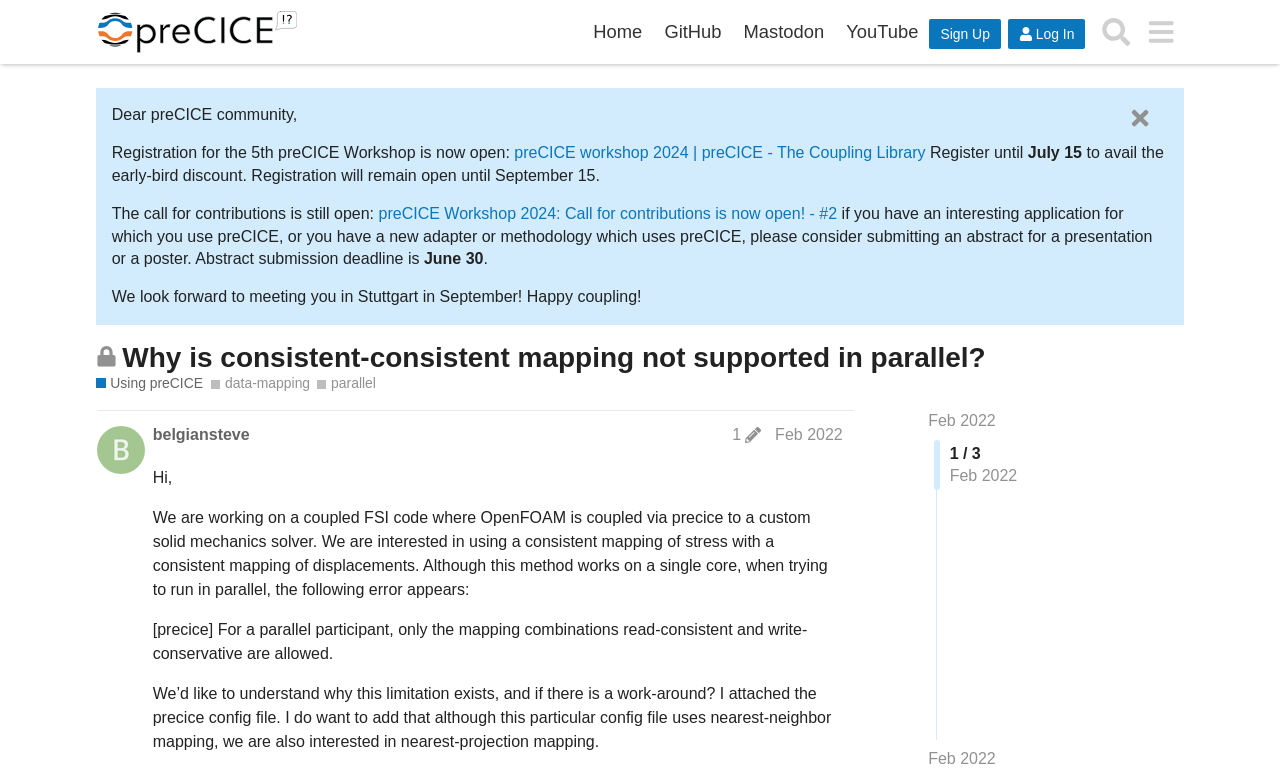Find the bounding box coordinates corresponding to the UI element with the description: "alt="preCICE Forum on Discourse"". The coordinates should be formatted as [left, top, right, bottom], with values as floats between 0 and 1.

[0.075, 0.014, 0.232, 0.069]